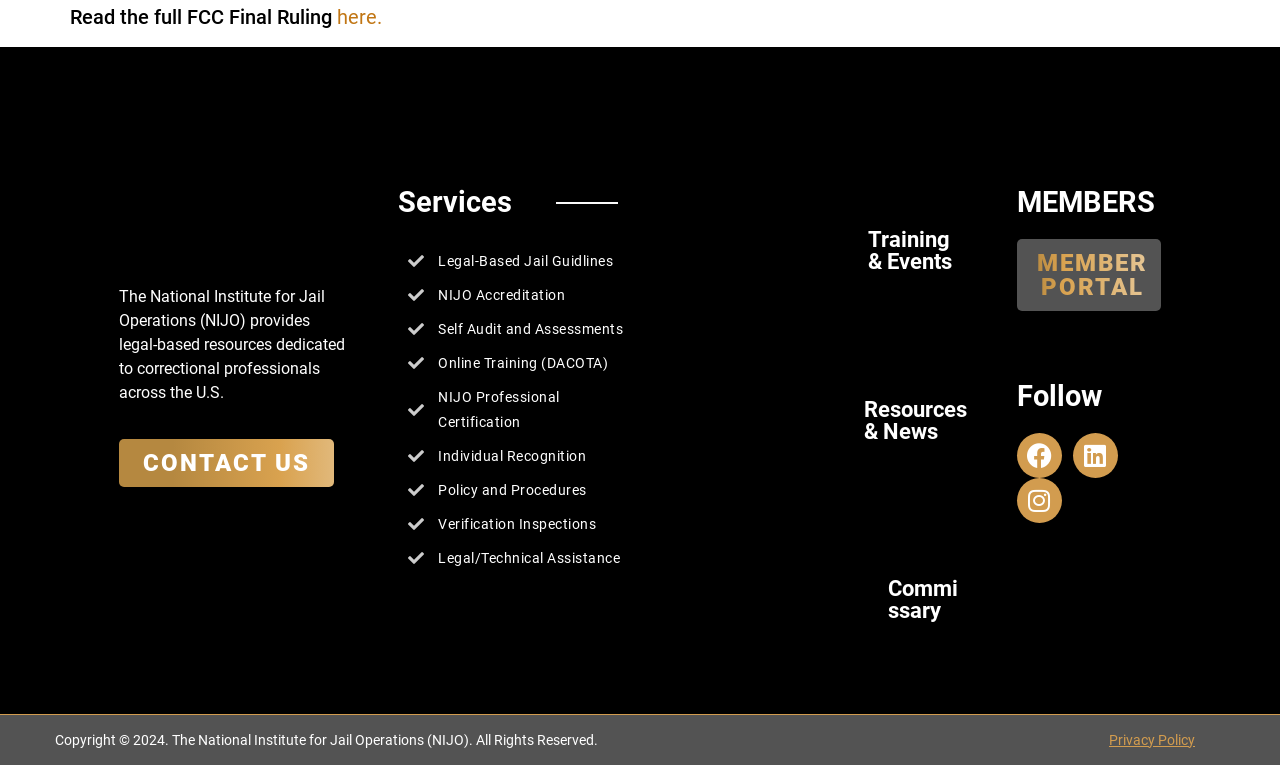How many services are listed on the webpage?
Refer to the image and provide a thorough answer to the question.

I counted the number of link elements under the 'Services' heading, which are 'Legal-Based Jail Guidelines', 'NIJO Accreditation', 'Self Audit and Assessments', 'Online Training (DACOTA)', 'NIJO Professional Certification', 'Individual Recognition', 'Policy and Procedures', 'Verification Inspections', and 'Legal/Technical Assistance'.